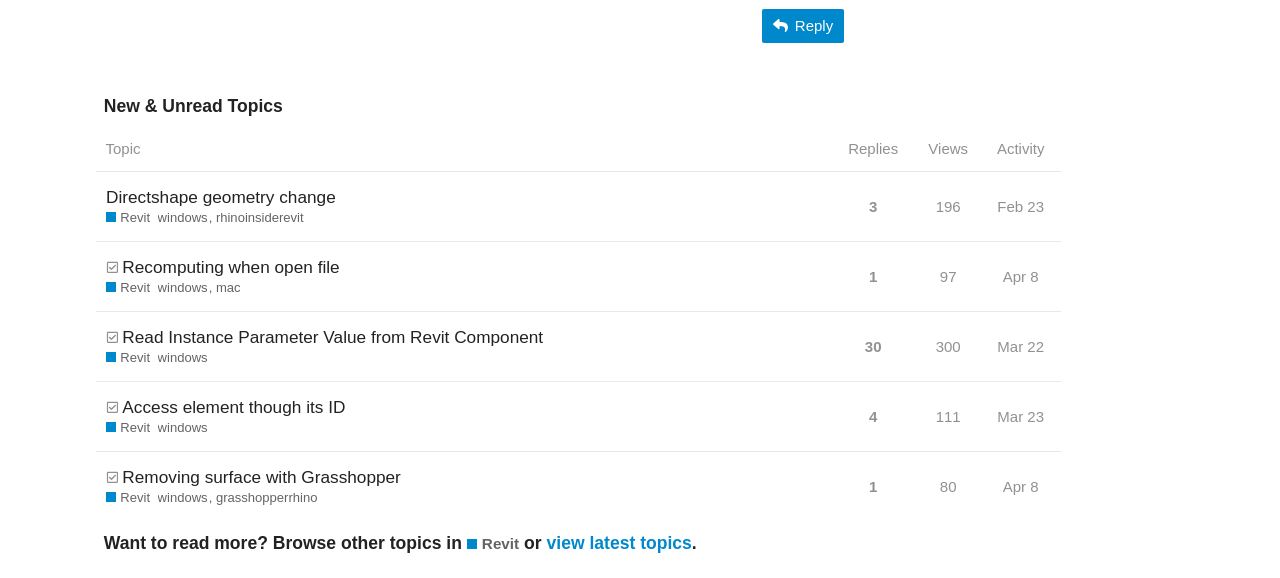What is the title of the section?
Use the information from the image to give a detailed answer to the question.

The title of the section can be found in the heading element with the text 'New & Unread Topics' which is located at the top of the table.